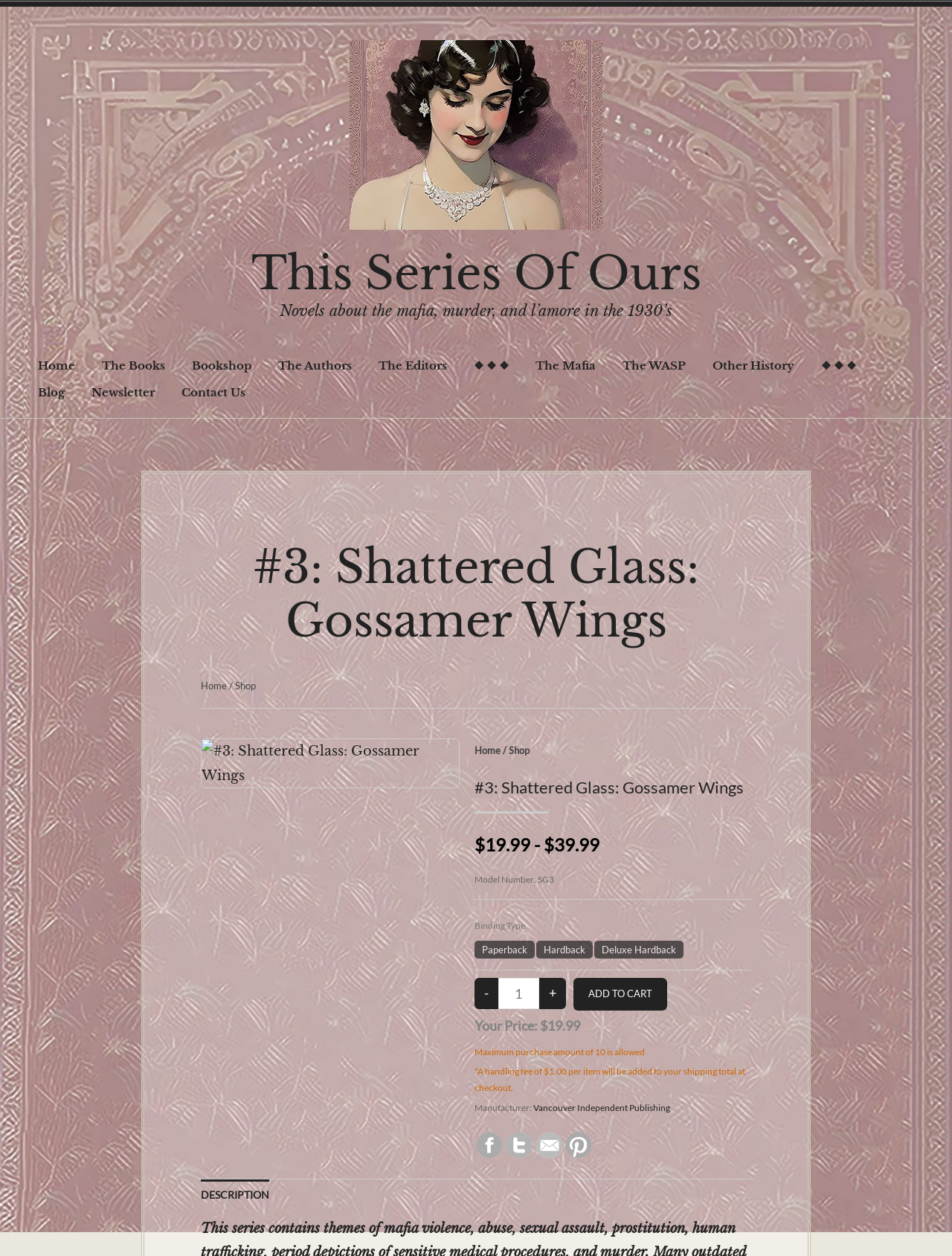Locate the bounding box coordinates of the element's region that should be clicked to carry out the following instruction: "Click the 'Contact Us' link". The coordinates need to be four float numbers between 0 and 1, i.e., [left, top, right, bottom].

[0.179, 0.302, 0.27, 0.323]